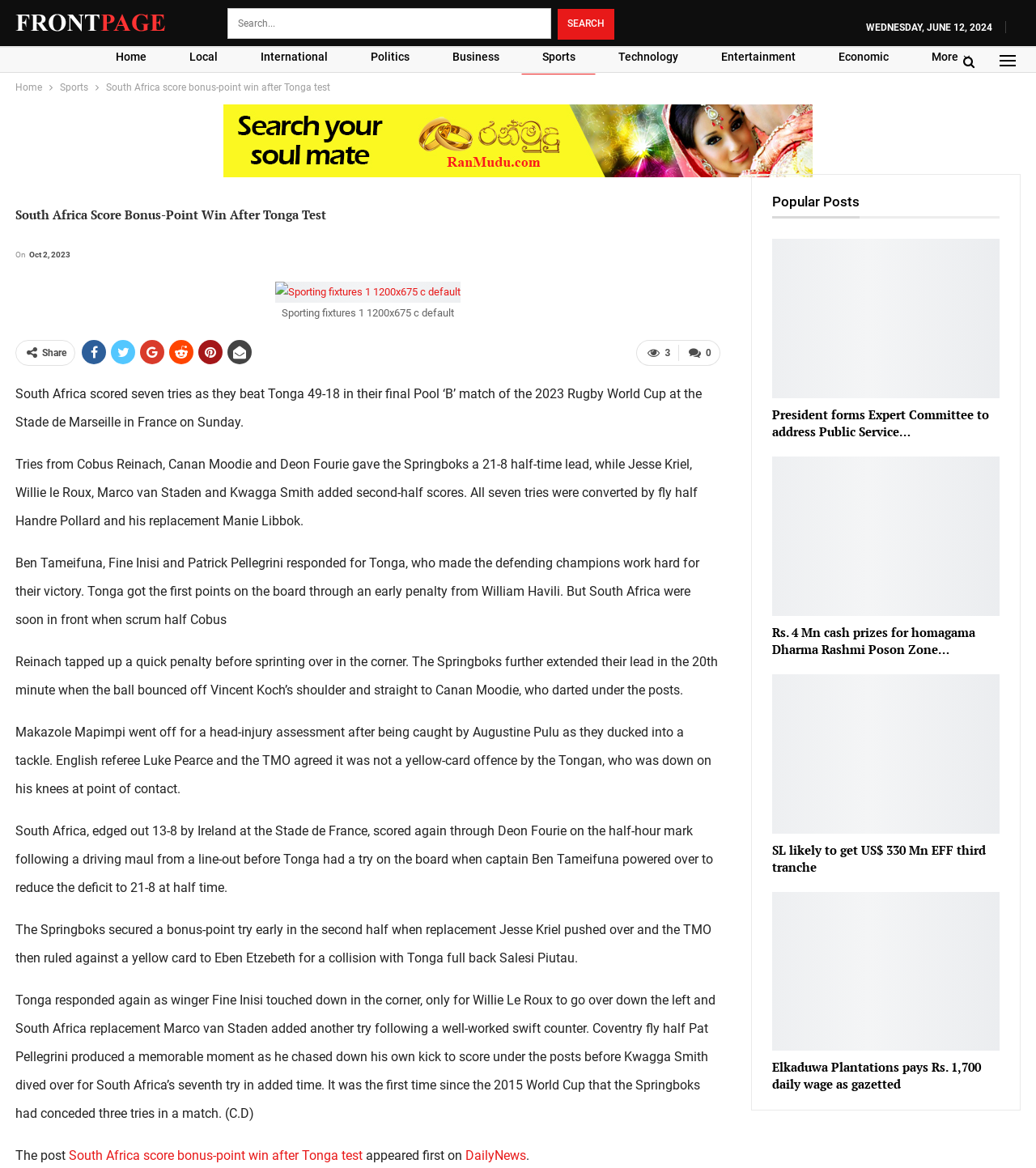What is the main heading of this webpage? Please extract and provide it.

South Africa Score Bonus-Point Win After Tonga Test